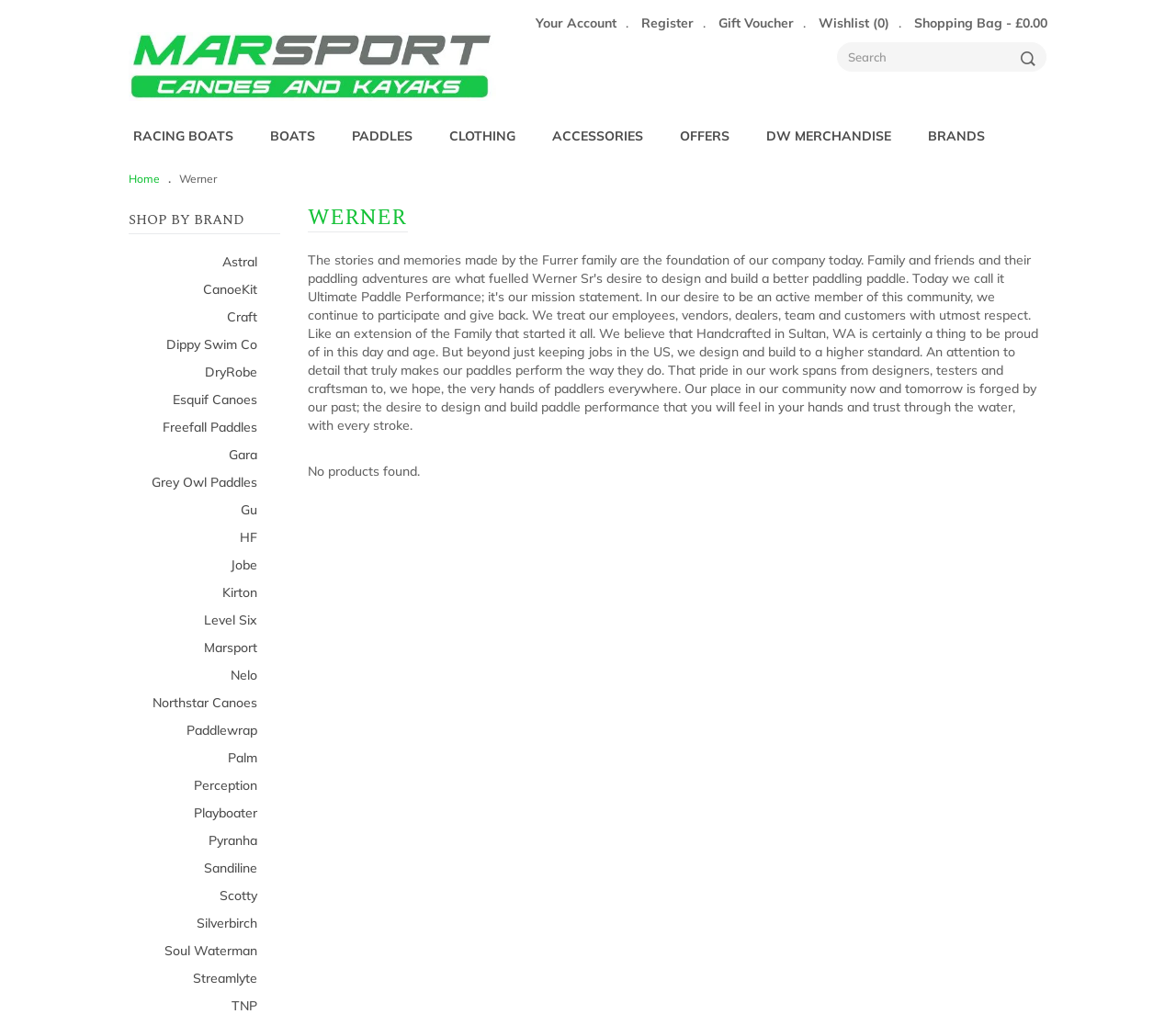Find the bounding box coordinates for the area you need to click to carry out the instruction: "Go to RACING BOATS page". The coordinates should be four float numbers between 0 and 1, indicated as [left, top, right, bottom].

[0.109, 0.122, 0.202, 0.146]